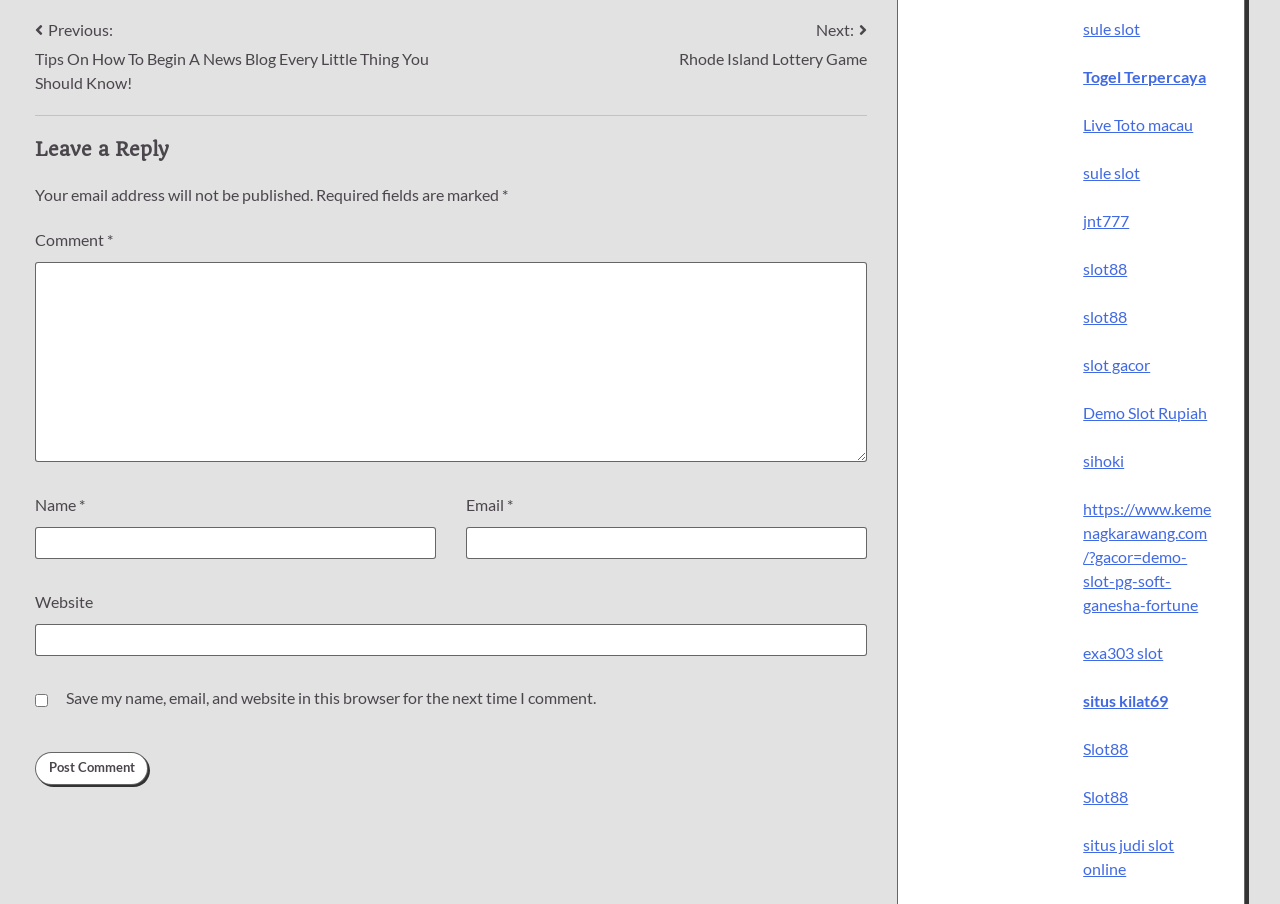Could you find the bounding box coordinates of the clickable area to complete this instruction: "Click on the 'Post Comment' button"?

[0.027, 0.831, 0.116, 0.869]